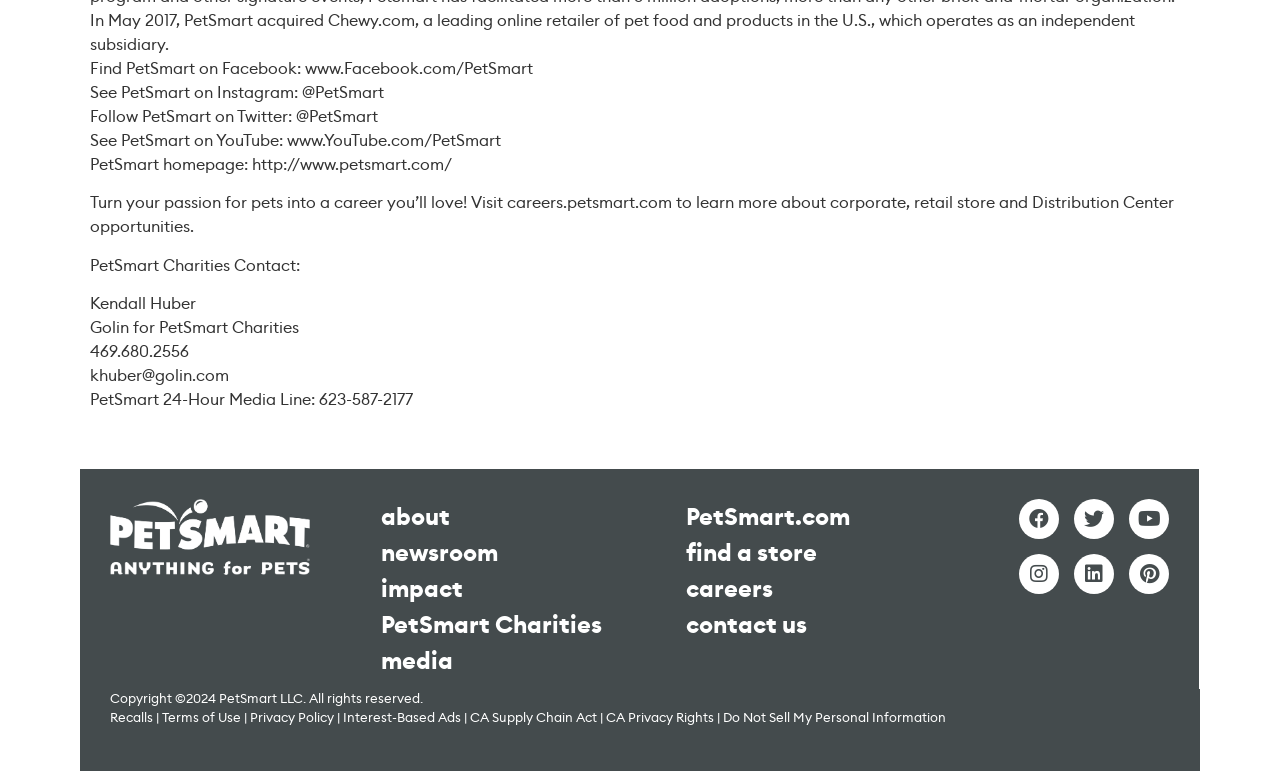What is the phone number of PetSmart 24-Hour Media Line?
Based on the content of the image, thoroughly explain and answer the question.

I found the phone number of PetSmart 24-Hour Media Line by looking at the StaticText element with the text 'PetSmart 24-Hour Media Line: 623-587-2177' at coordinates [0.07, 0.505, 0.323, 0.532].